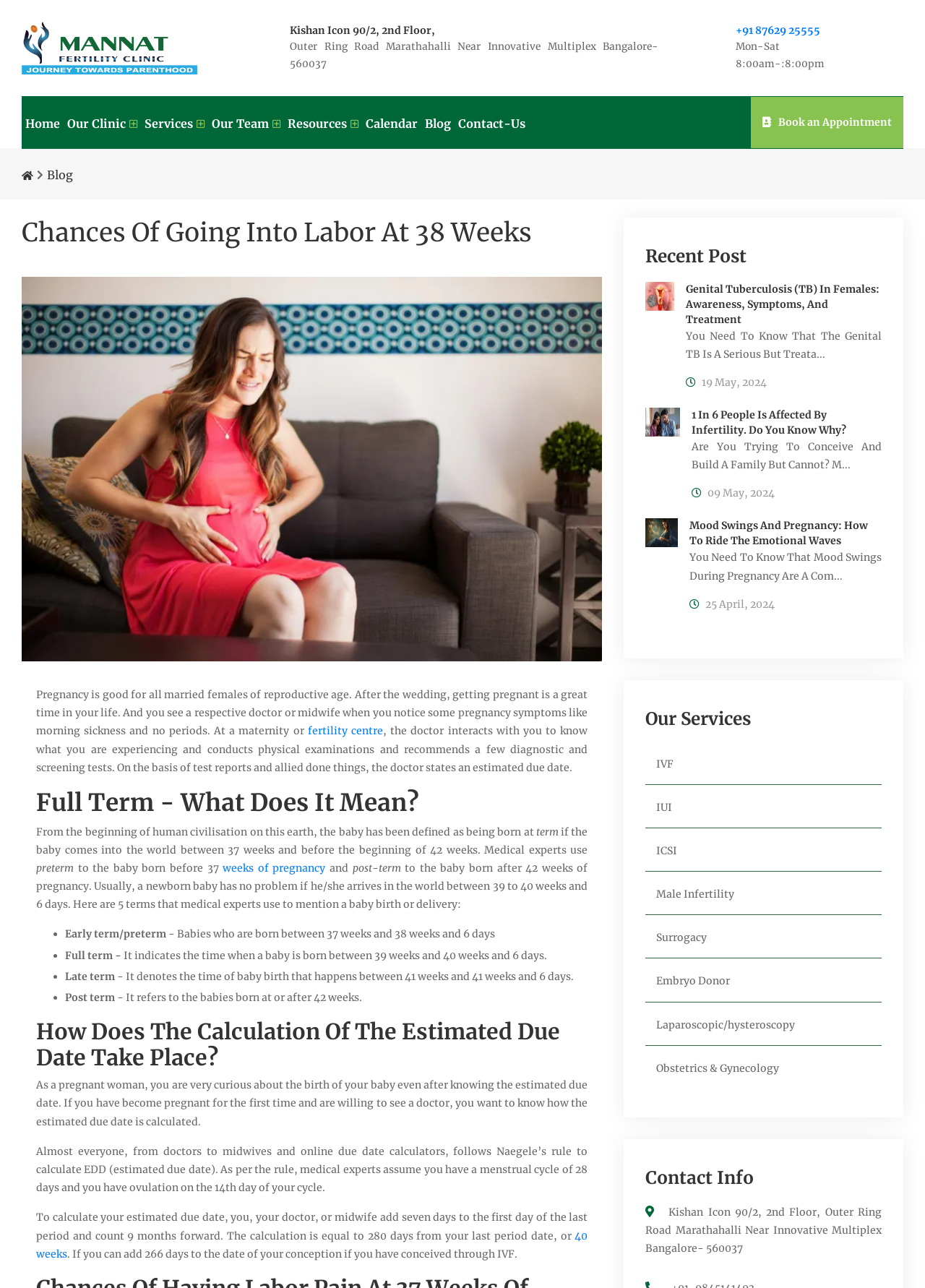Please locate the bounding box coordinates of the element that should be clicked to complete the given instruction: "Learn more about IVF services".

[0.698, 0.578, 0.953, 0.609]